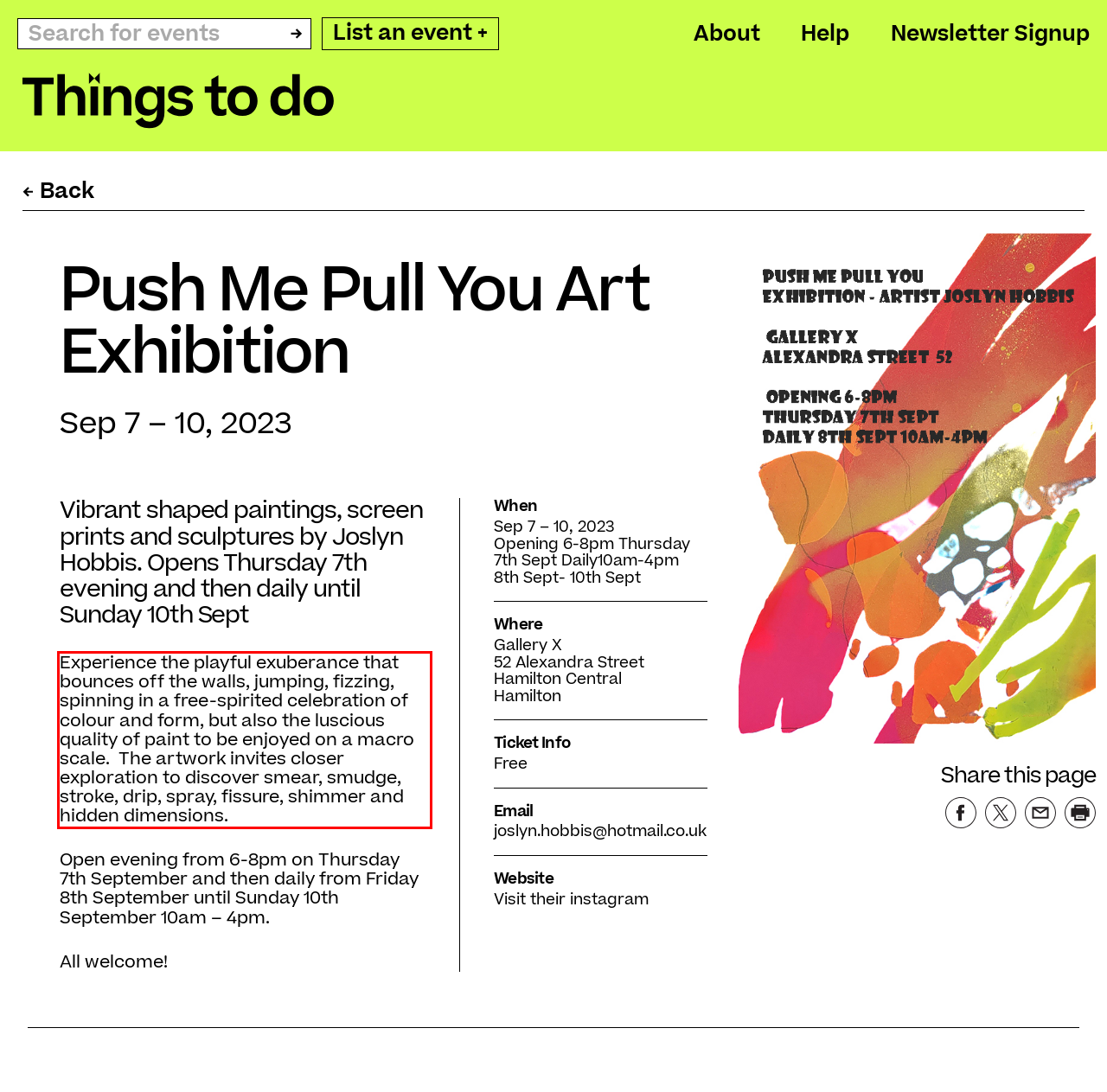Using OCR, extract the text content found within the red bounding box in the given webpage screenshot.

Experience the playful exuberance that bounces off the walls, jumping, fizzing, spinning in a free-spirited celebration of colour and form, but also the luscious quality of paint to be enjoyed on a macro scale. The artwork invites closer exploration to discover smear, smudge, stroke, drip, spray, fissure, shimmer and hidden dimensions.